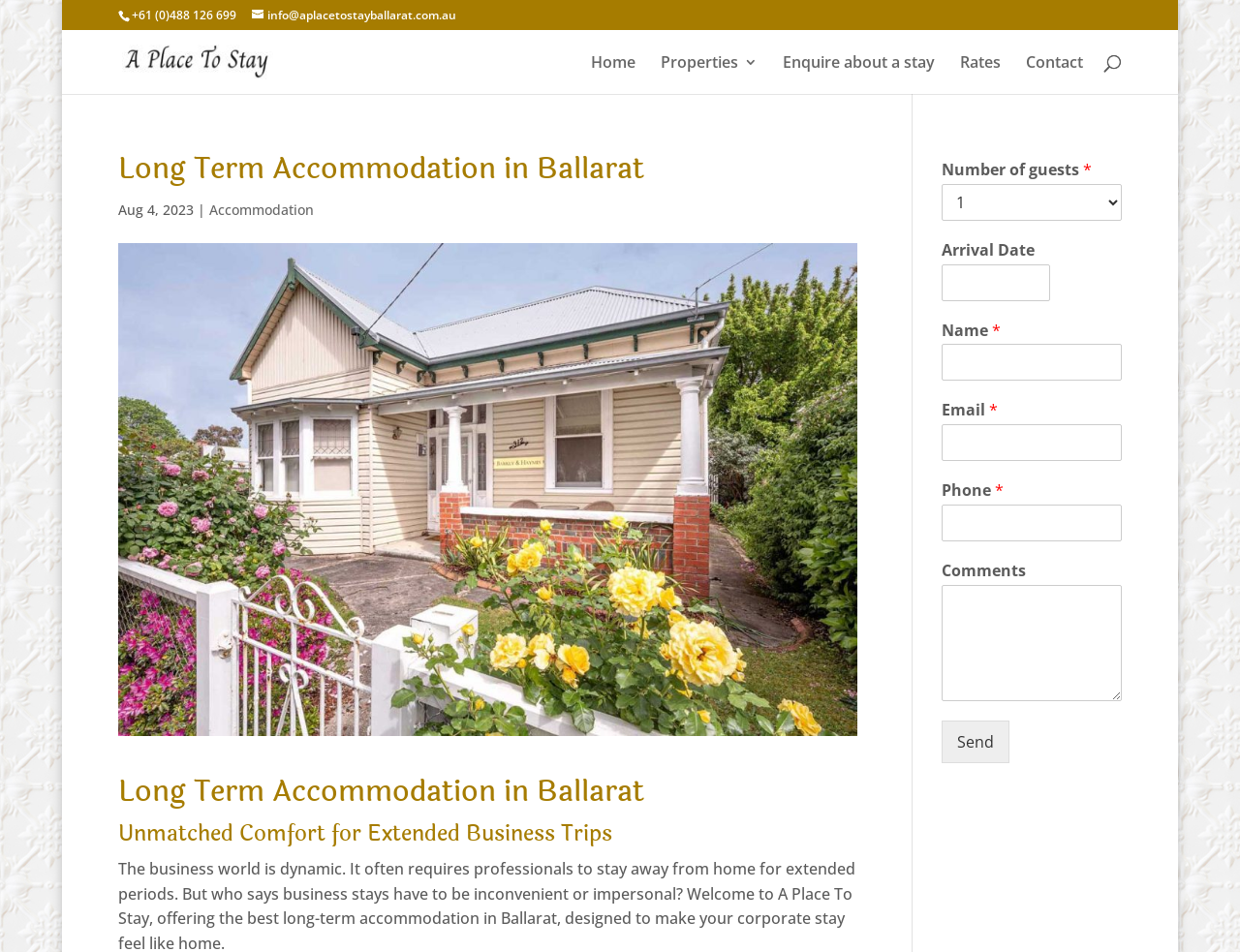Please find and report the bounding box coordinates of the element to click in order to perform the following action: "Call the phone number". The coordinates should be expressed as four float numbers between 0 and 1, in the format [left, top, right, bottom].

[0.106, 0.007, 0.19, 0.024]